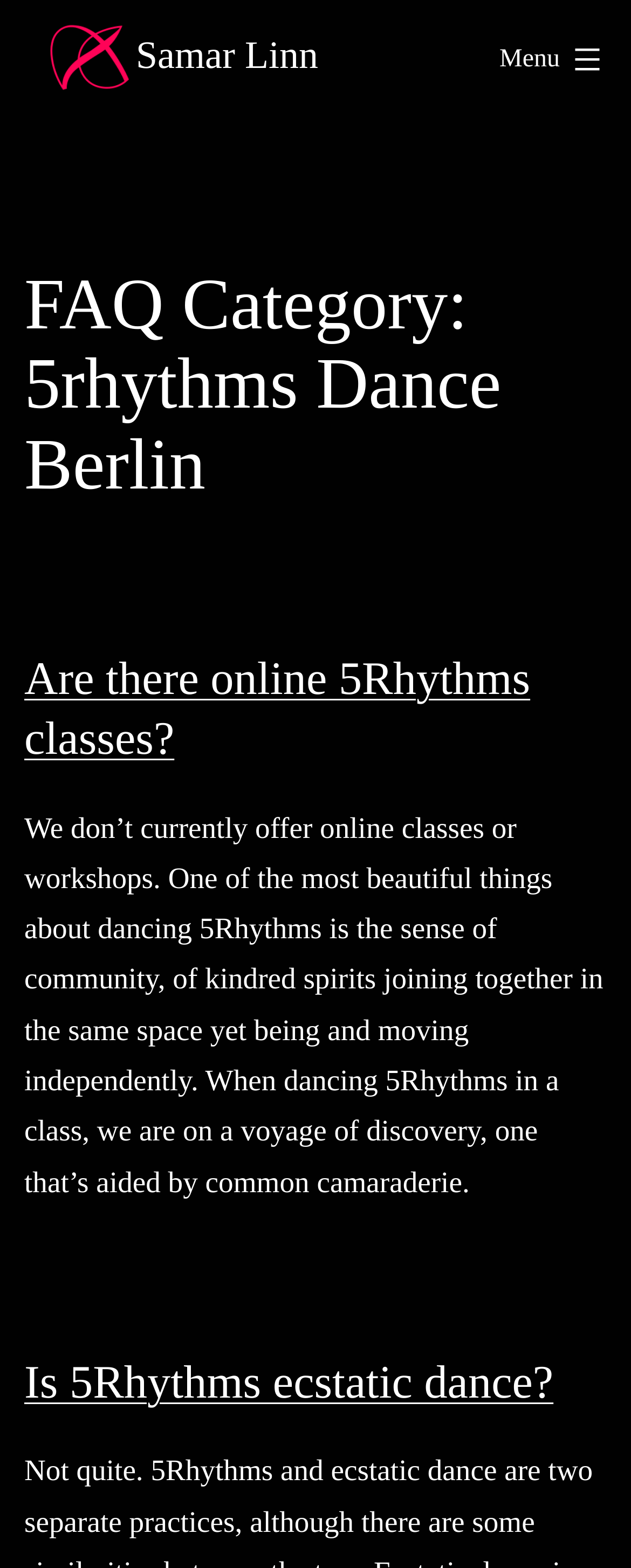What is the name of the dance style discussed on this webpage?
Based on the visual, give a brief answer using one word or a short phrase.

5Rhythms